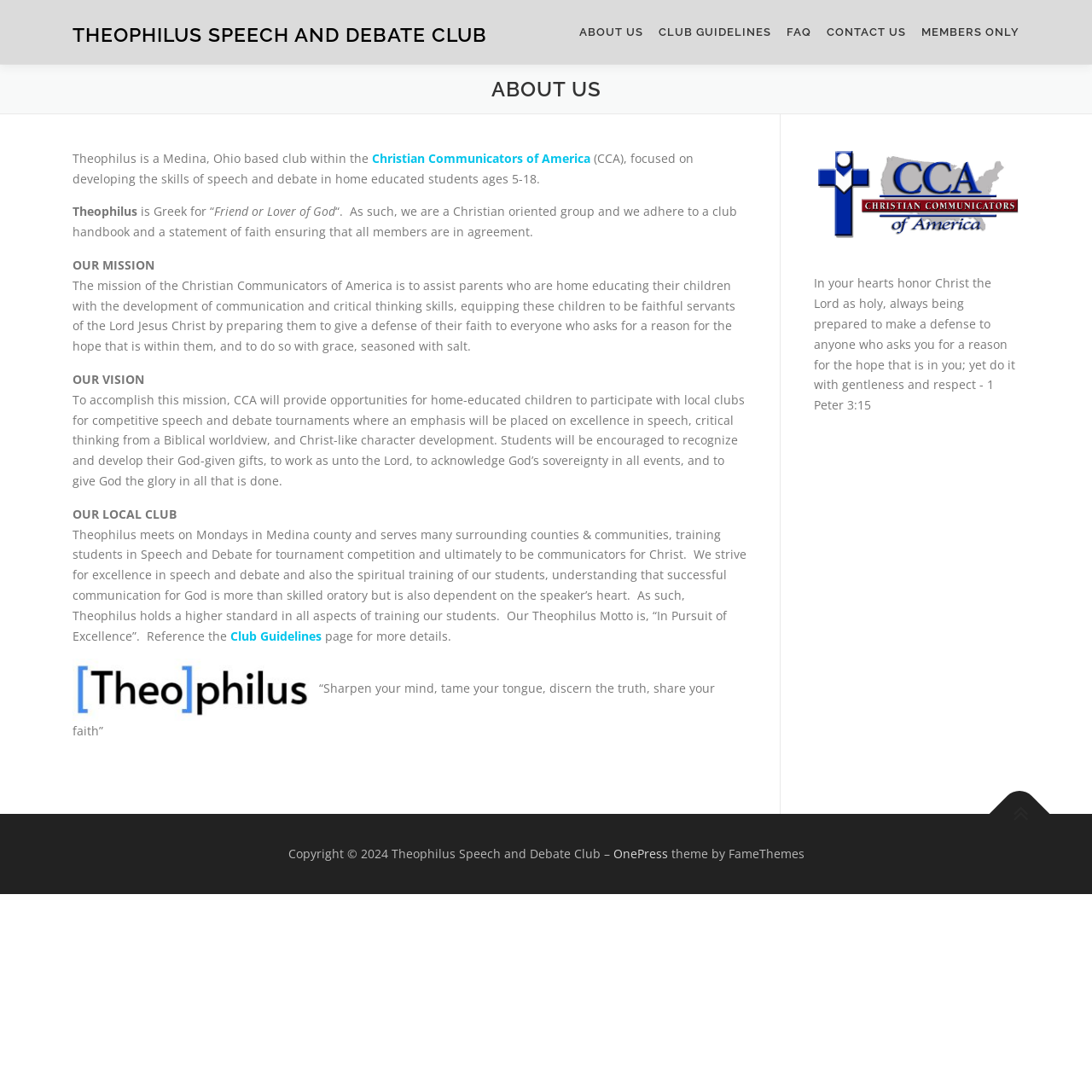What is the age range of students served by Theophilus?
Provide a detailed and well-explained answer to the question.

The age range of students served by Theophilus can be found in the StaticText 'focused on developing the skills of speech and debate in home educated students ages 5-18.' which clearly states the age range.